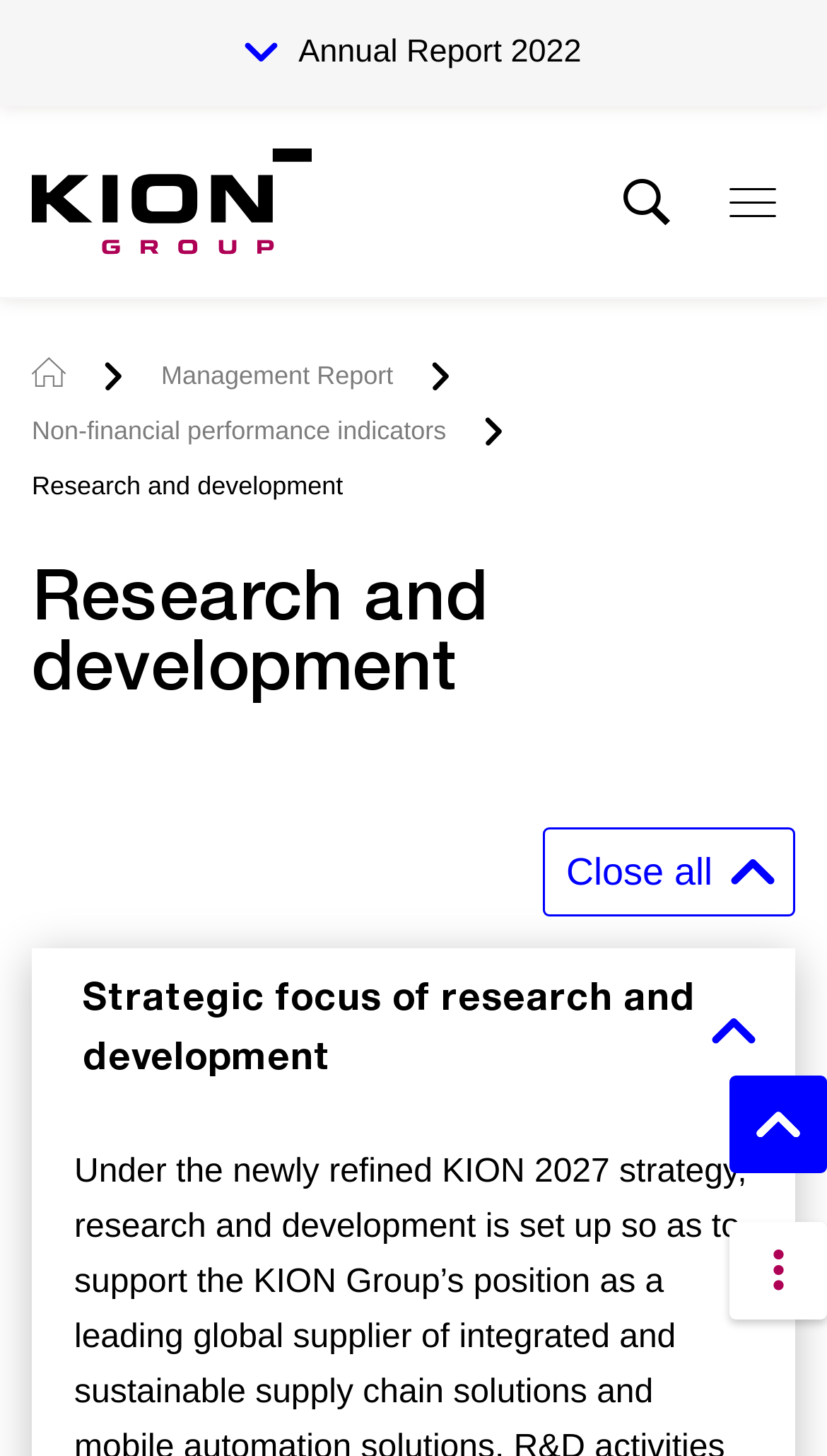Find the bounding box coordinates for the HTML element described in this sentence: "Suche". Provide the coordinates as four float numbers between 0 and 1, in the format [left, top, right, bottom].

[0.731, 0.109, 0.833, 0.168]